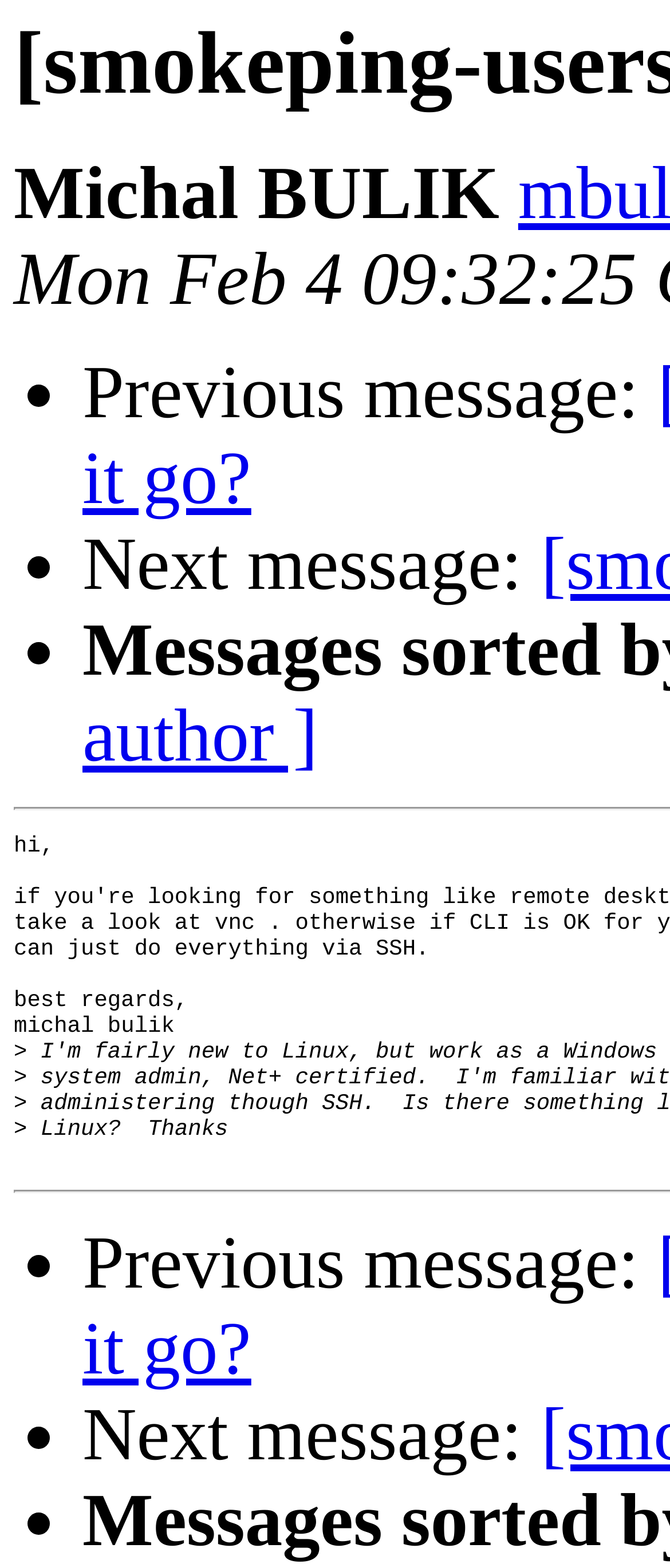Please identify the primary heading on the webpage and return its text.

[smokeping-users] how low can it go?